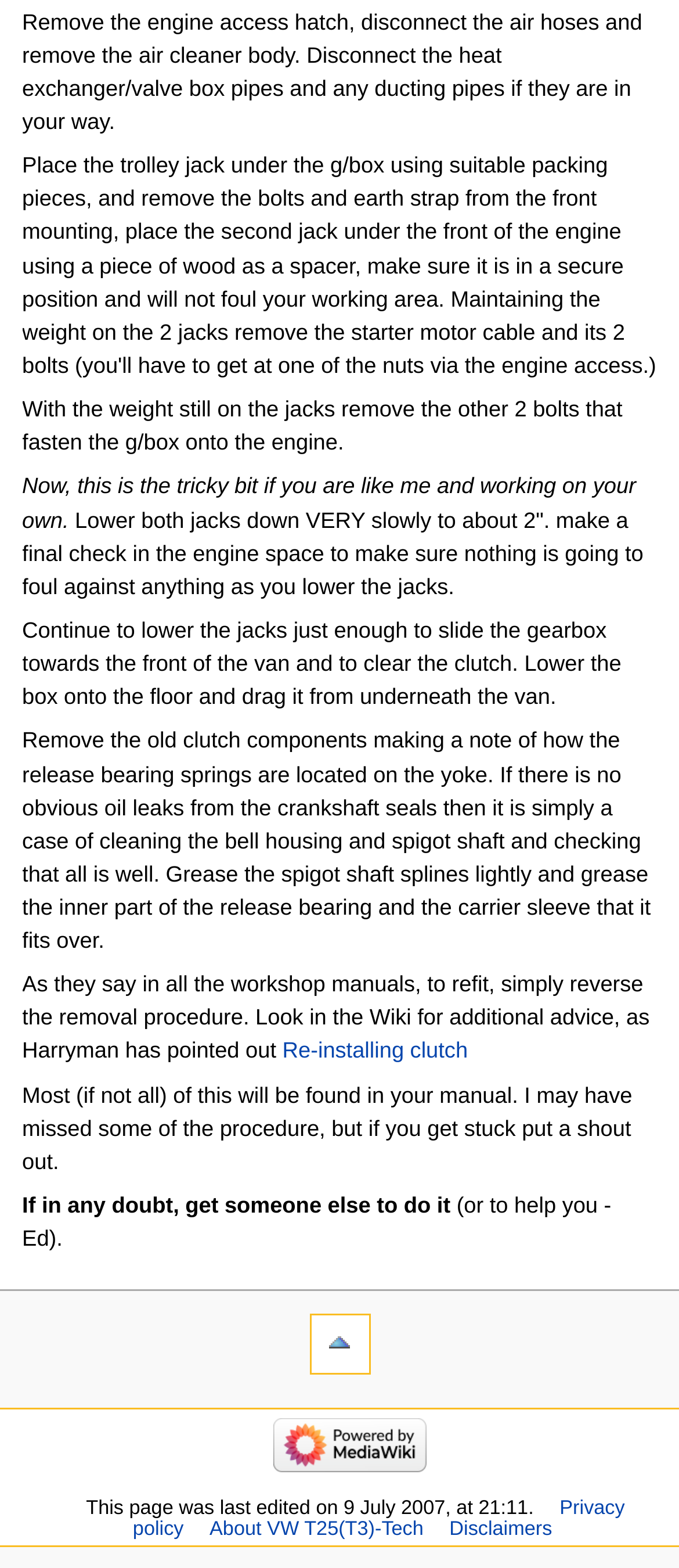Utilize the details in the image to thoroughly answer the following question: What is the first step in removing the gearbox?

The first step in removing the gearbox is to remove the engine access hatch, which is mentioned in the first static text element on the webpage. This step is crucial in accessing the gearbox and starting the removal process.